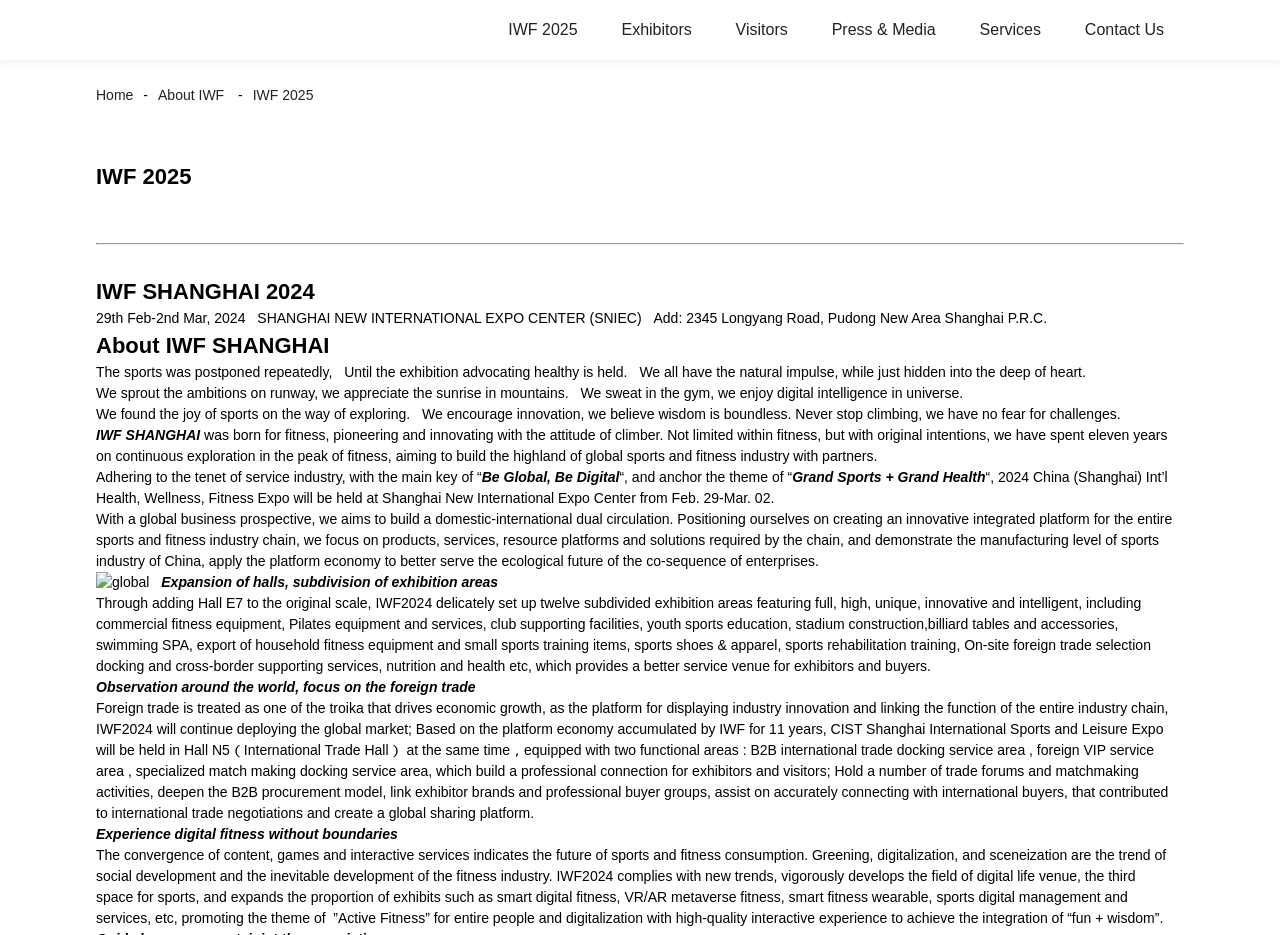What is the theme of the event?
Look at the image and answer the question with a single word or phrase.

Grand Sports + Grand Health